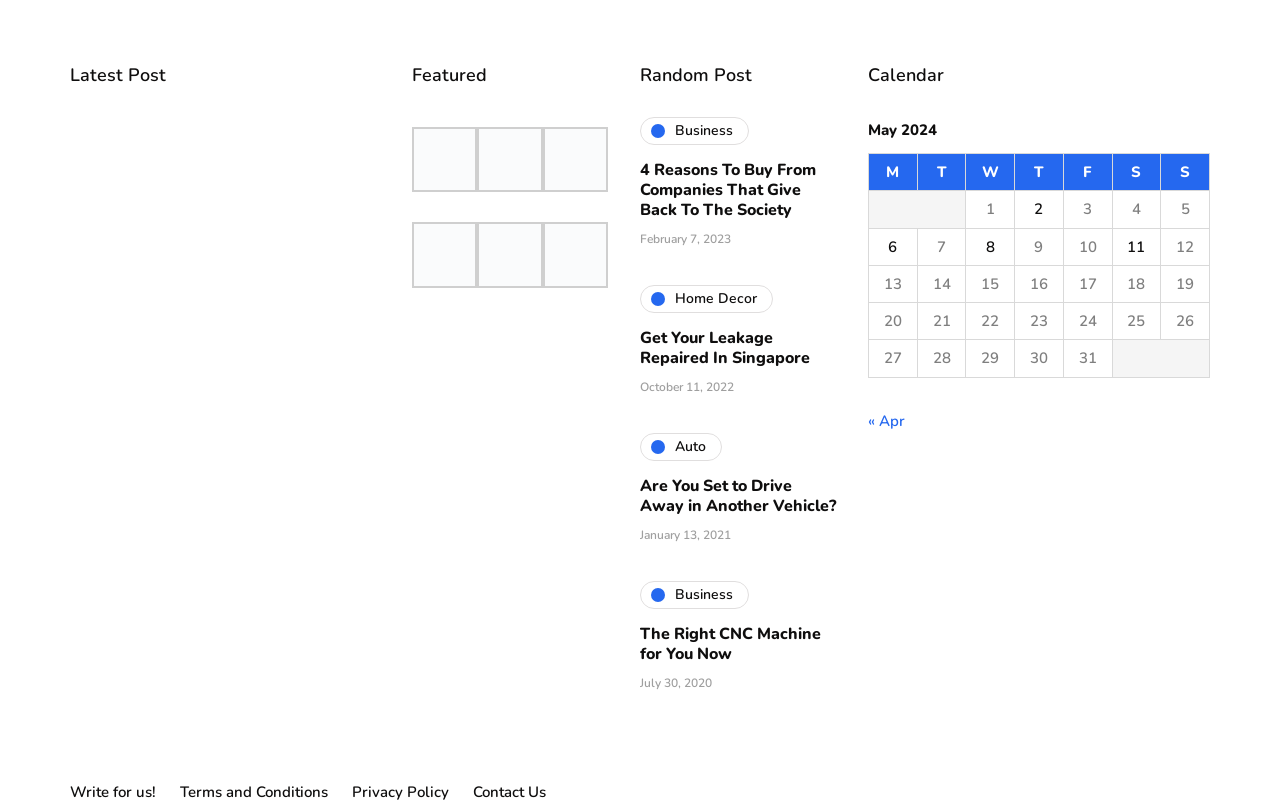How many days are listed in the calendar for May 2024?
Using the image as a reference, give an elaborate response to the question.

I counted the number of gridcell elements in the table under the 'Calendar' section, which are 19.